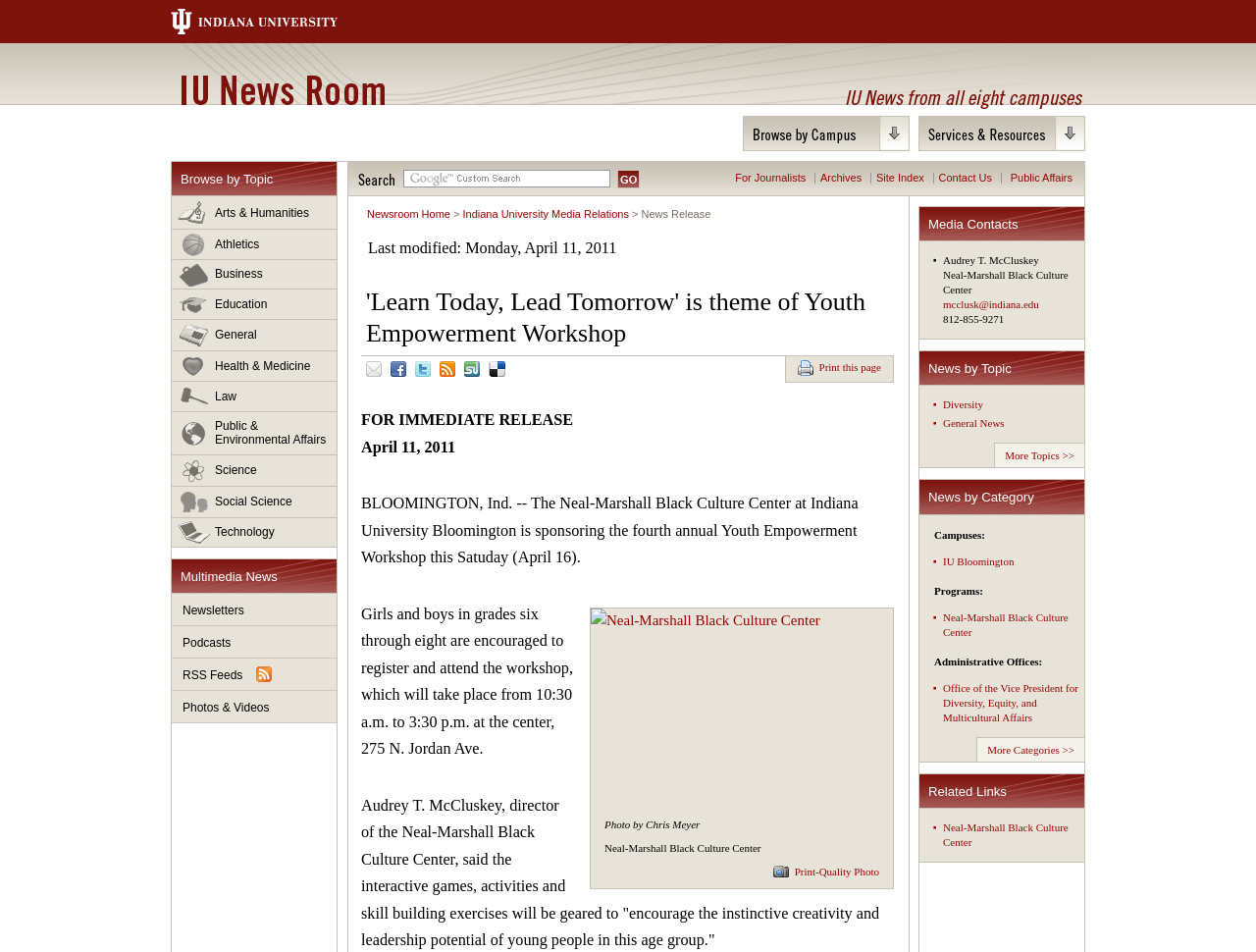Indicate the bounding box coordinates of the clickable region to achieve the following instruction: "Contact Us."

[0.747, 0.18, 0.79, 0.193]